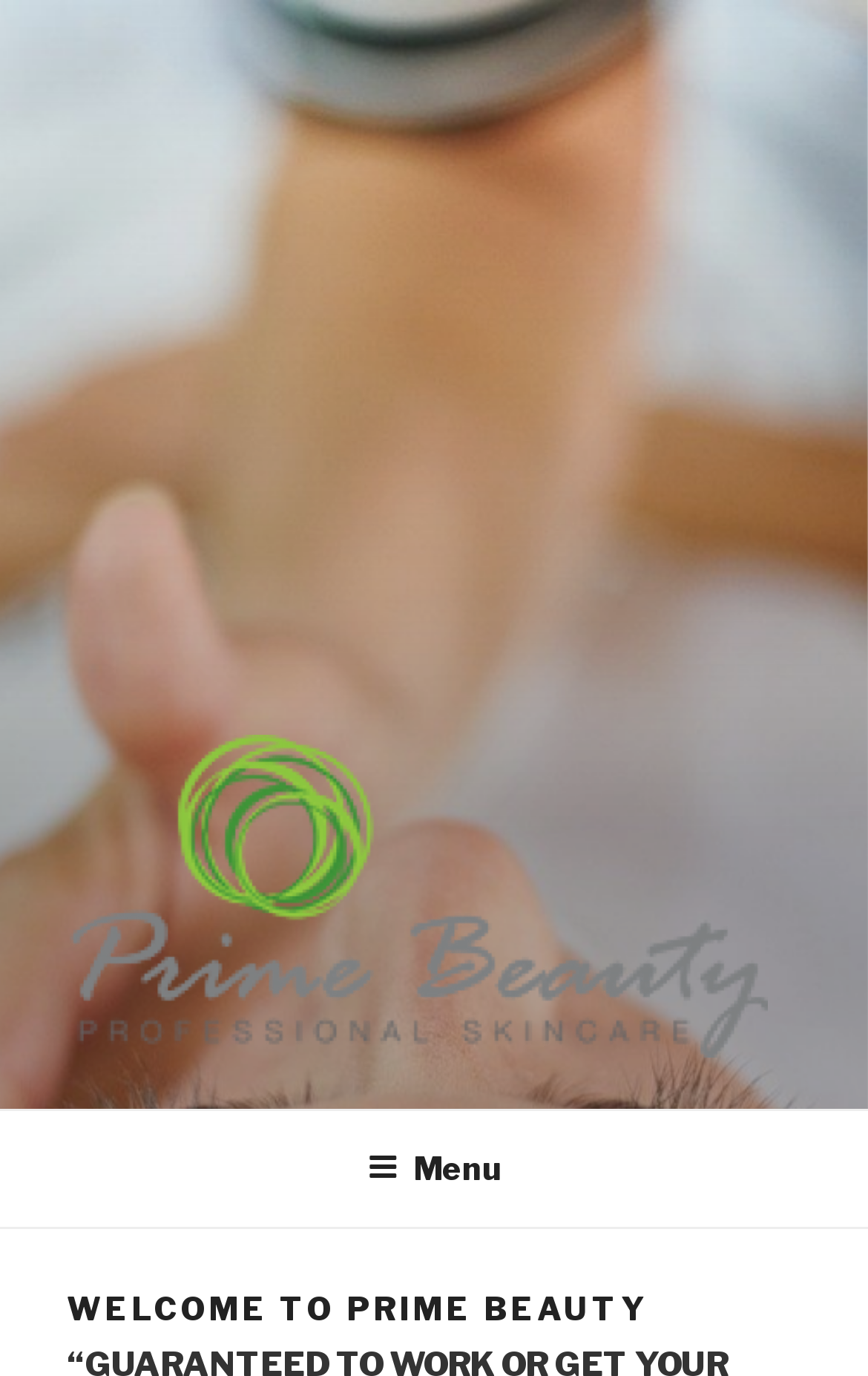Reply to the question with a single word or phrase:
What is the layout of the page?

Table layout